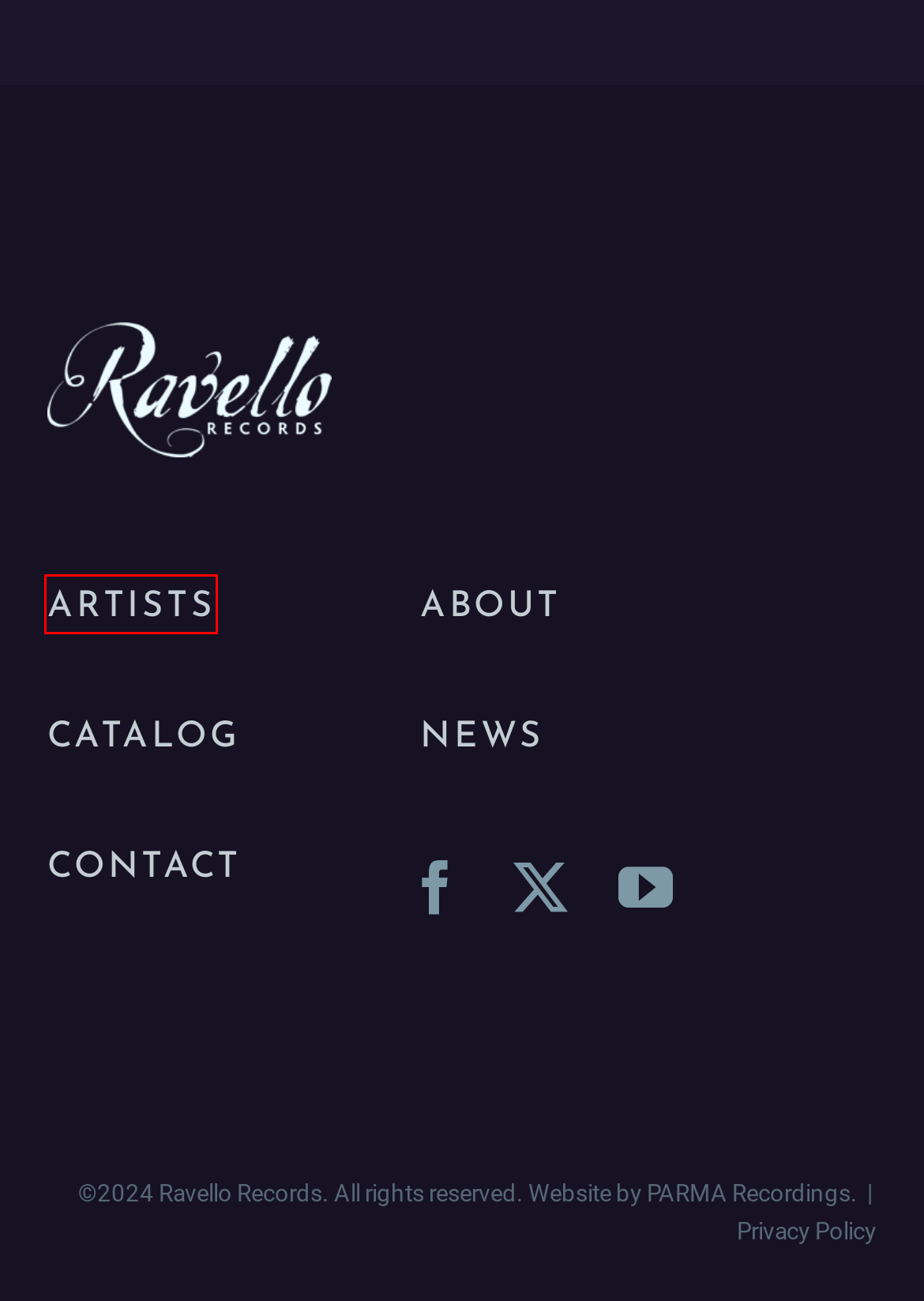Review the screenshot of a webpage containing a red bounding box around an element. Select the description that best matches the new webpage after clicking the highlighted element. The options are:
A. PARMA Recordings
B. Privacy Policy - Ravello Records
C. About - Ravello Records
D. Ravello Records
E. Angelus - Ravello Records
F. Vanishing Point - Ravello Records
G. Catalog - Ravello Records
H. Artists - Ravello Records

H